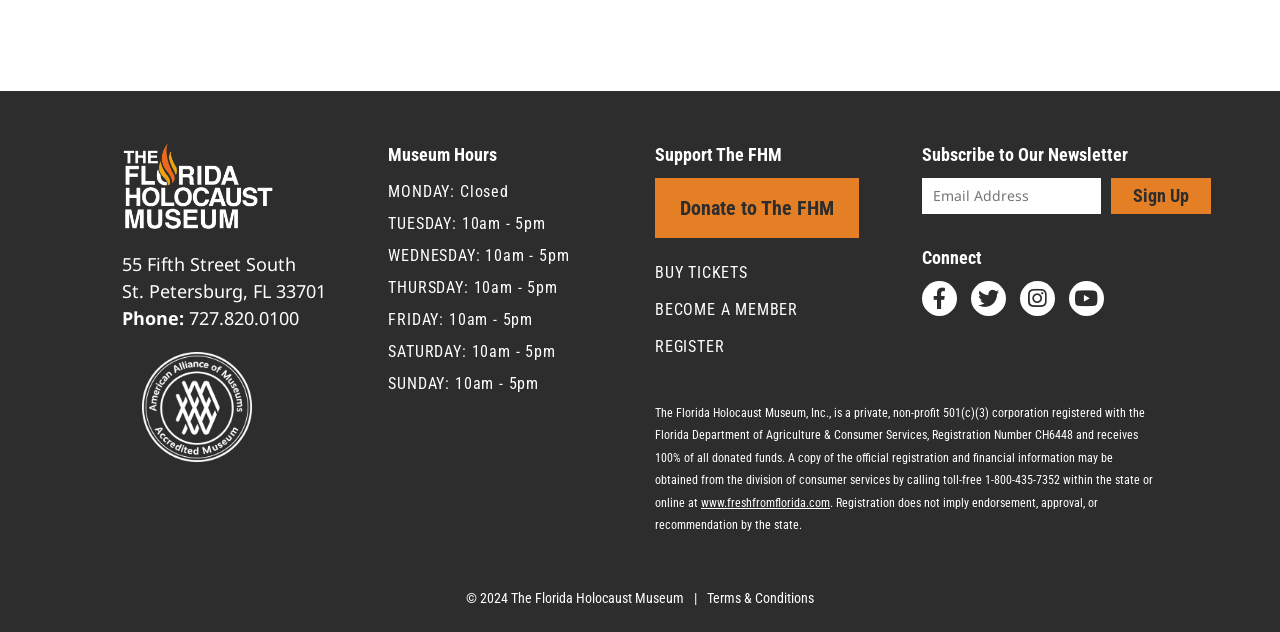Provide your answer in one word or a succinct phrase for the question: 
What are the museum's hours on Tuesdays?

10am - 5pm